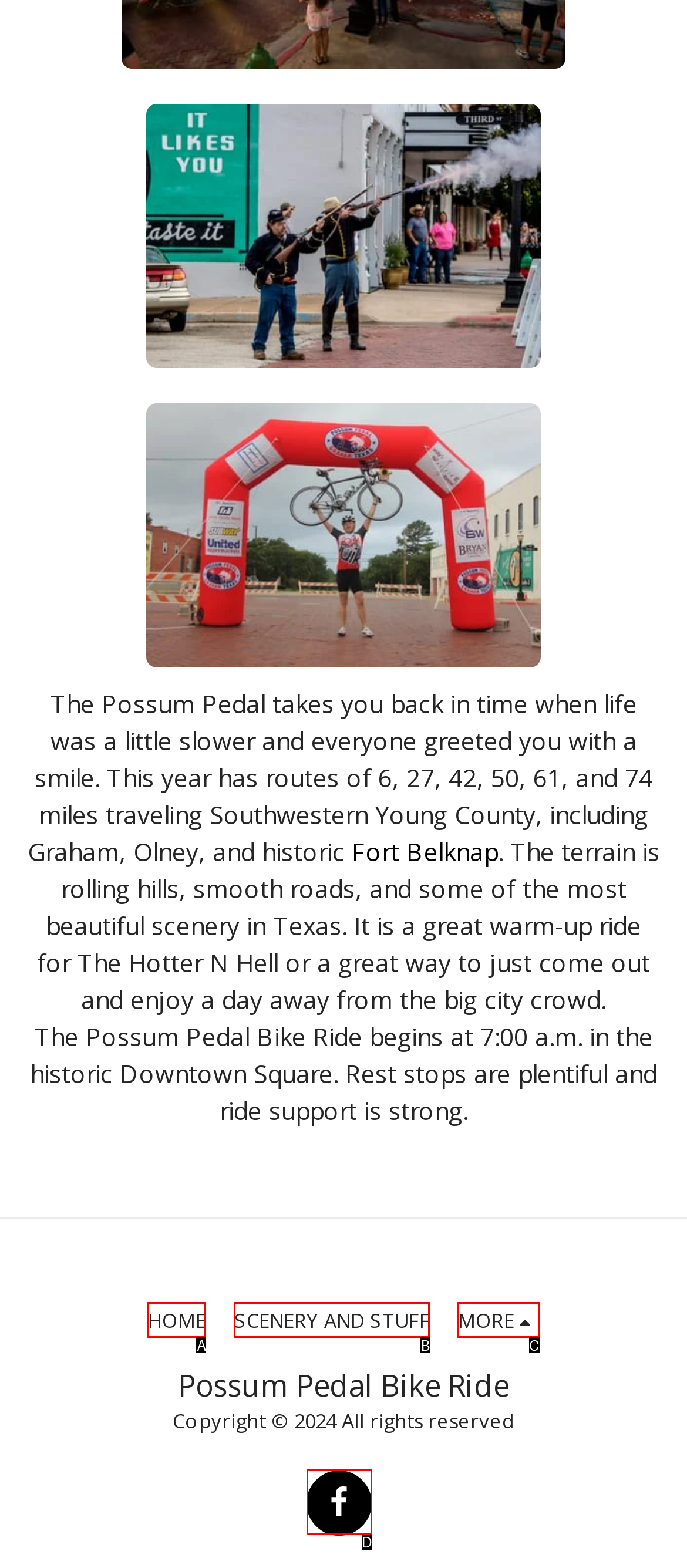Identify the letter that best matches this UI element description: Home
Answer with the letter from the given options.

A